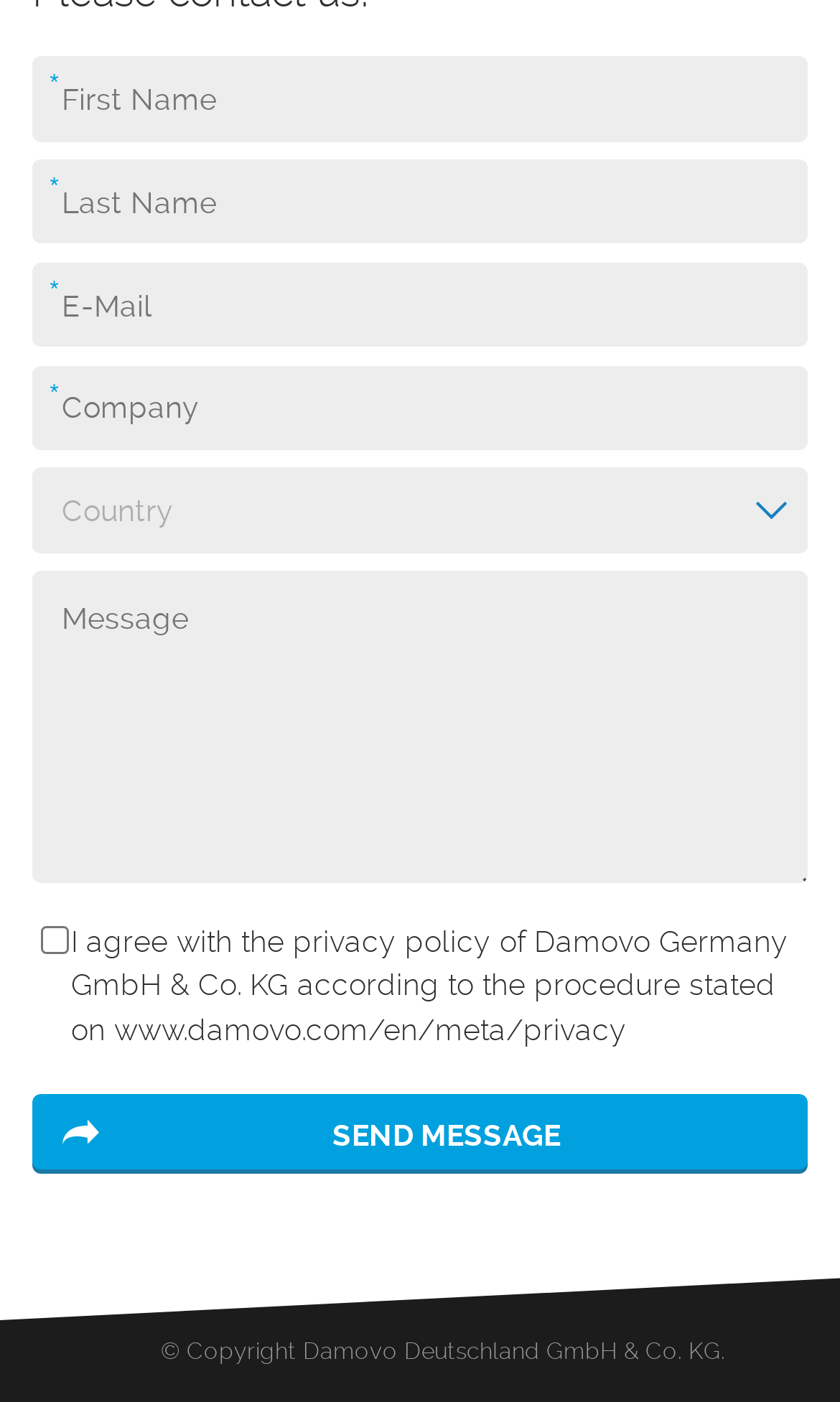Please predict the bounding box coordinates (top-left x, top-left y, bottom-right x, bottom-right y) for the UI element in the screenshot that fits the description: name="tx_form_formframework[contactFormMicrosoft-8717][text-3]" placeholder="Company"

[0.038, 0.261, 0.962, 0.321]